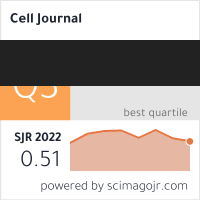From the details in the image, provide a thorough response to the question: What is the designation 'QS' indicating?

The designation 'QS' is indicating that the Cell Journal falls within the best quartile for scholarly impact, which is a measure of the journal's academic ranking and performance metrics.